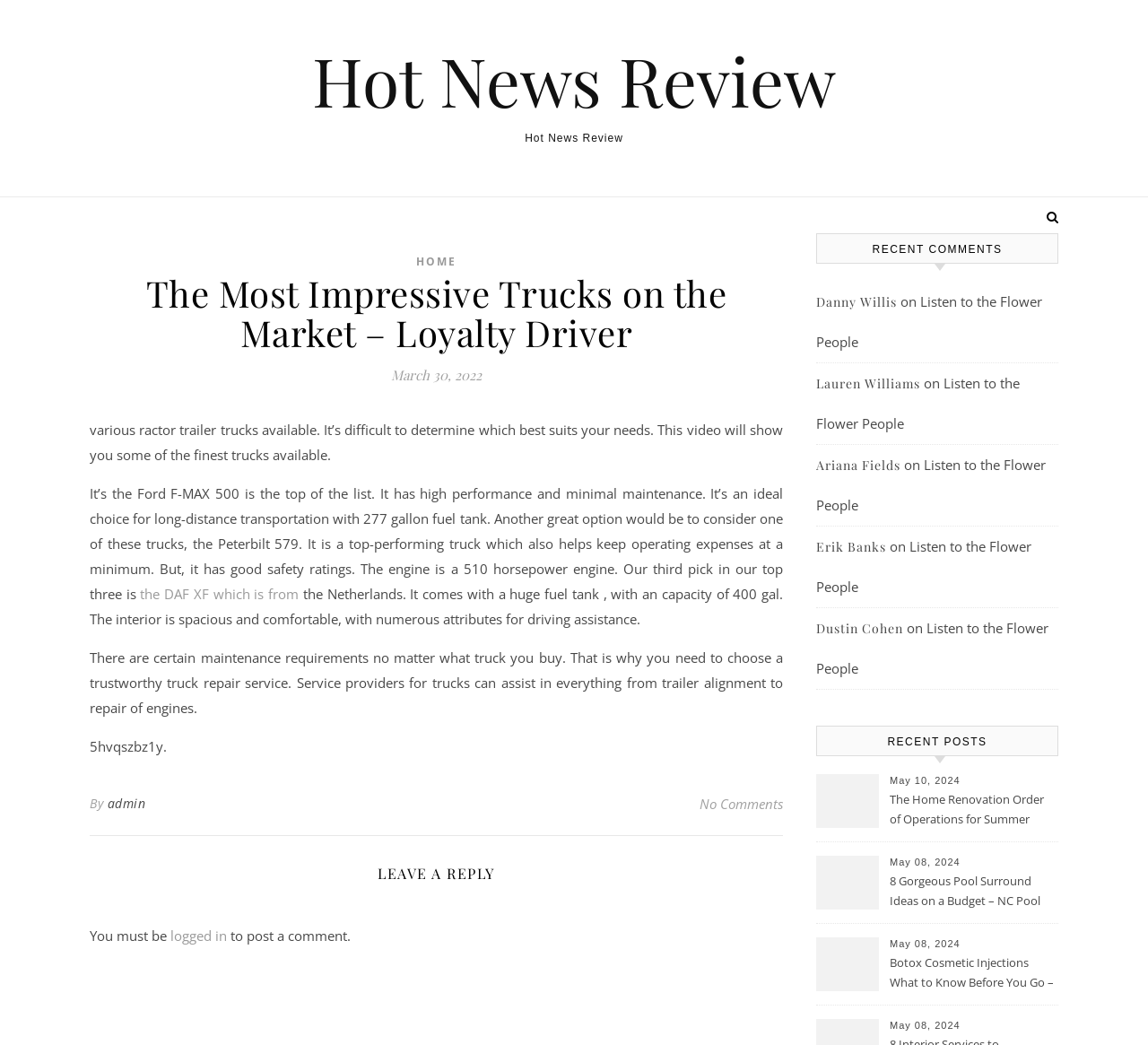Identify the bounding box coordinates of the region that should be clicked to execute the following instruction: "Click on the 'HOME' link".

[0.362, 0.243, 0.398, 0.258]